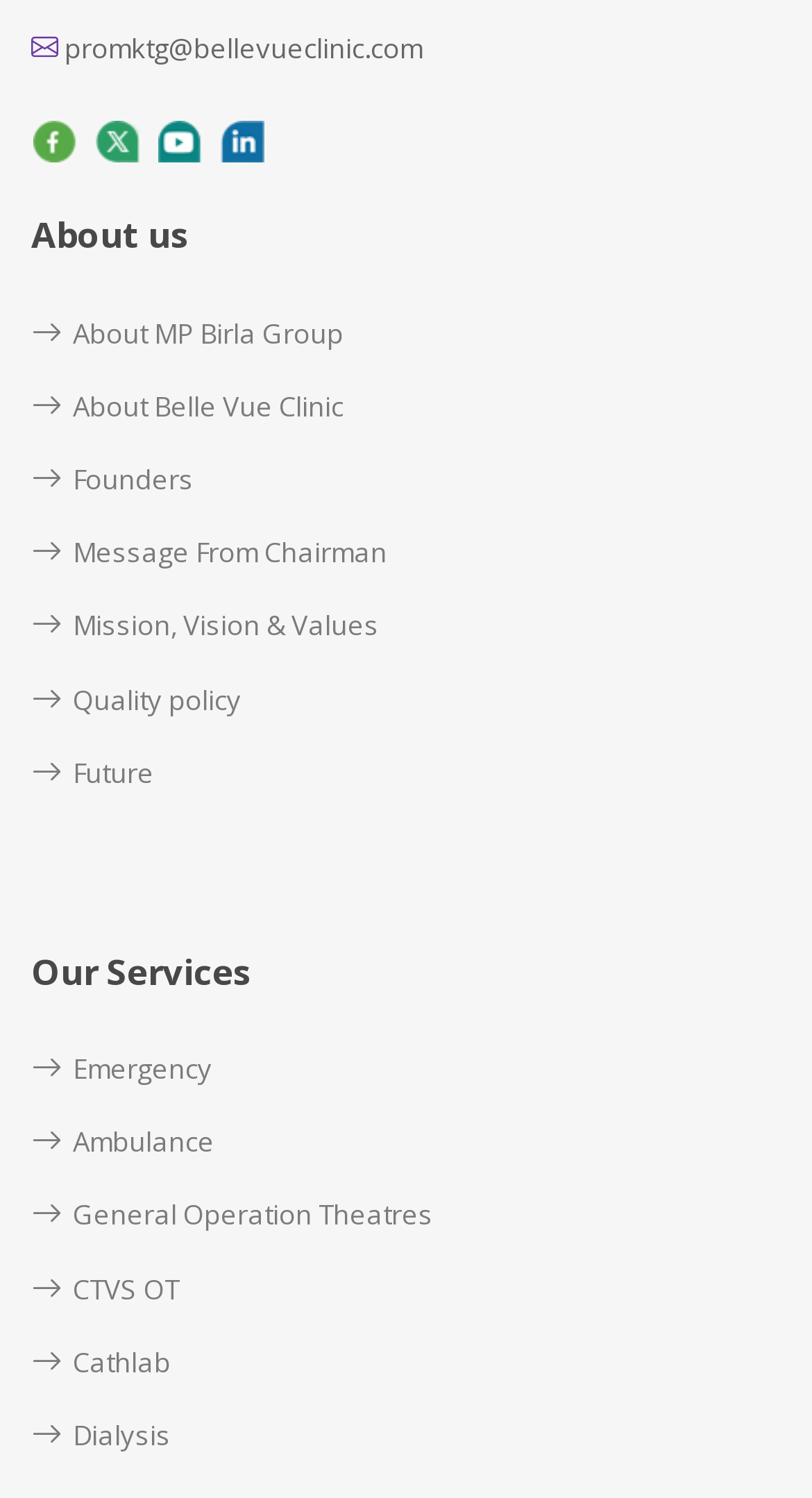Please answer the following question using a single word or phrase: 
What services are provided by the clinic?

Emergency, Ambulance, etc.